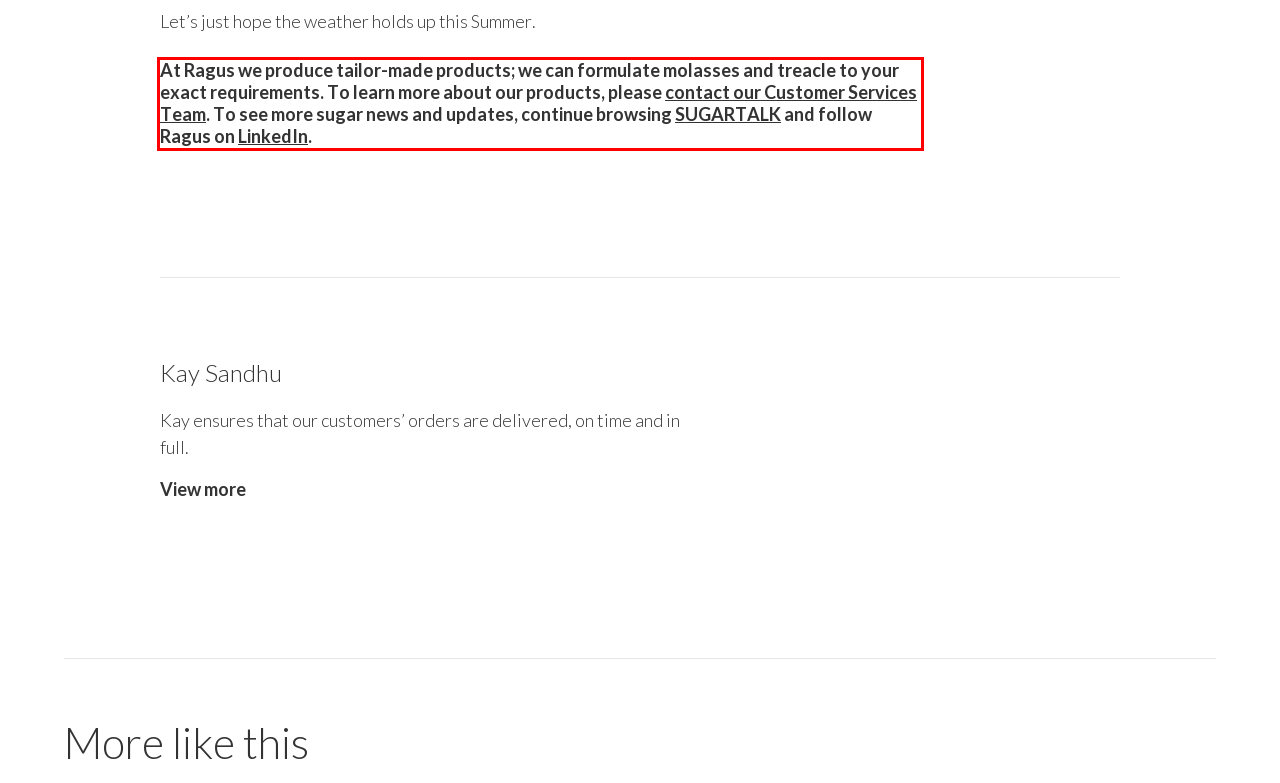You have a screenshot with a red rectangle around a UI element. Recognize and extract the text within this red bounding box using OCR.

At Ragus we produce tailor-made products; we can formulate molasses and treacle to your exact requirements. To learn more about our products, please contact our Customer Services Team. To see more sugar news and updates, continue browsing SUGARTALK and follow Ragus on LinkedIn.